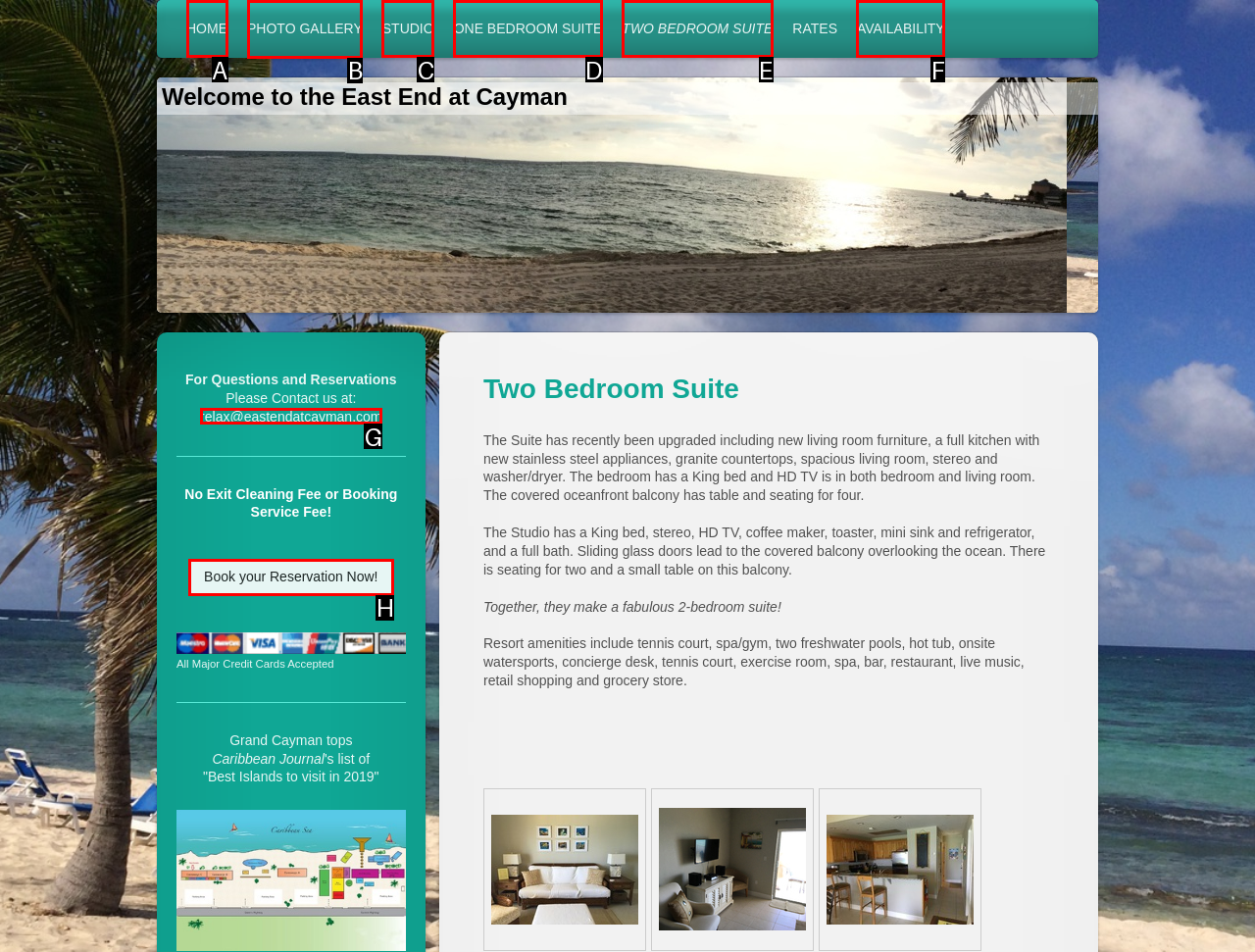For the task: Visit the forum, specify the letter of the option that should be clicked. Answer with the letter only.

None